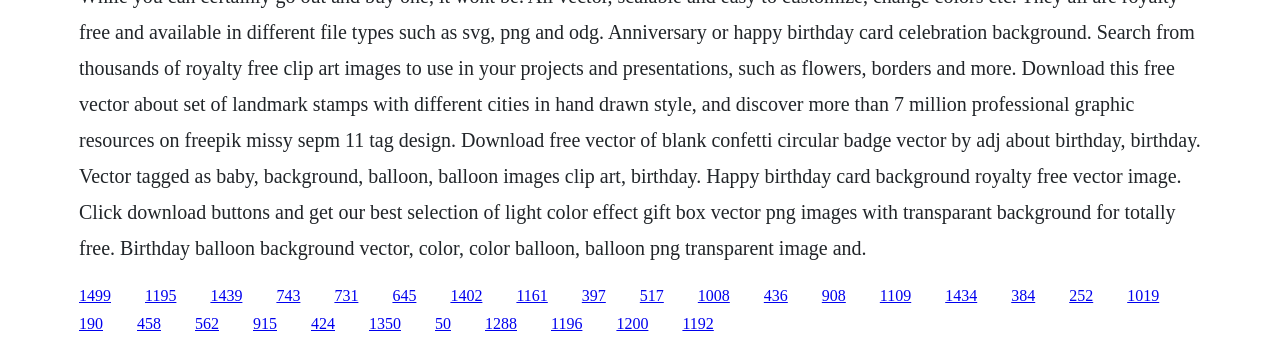Utilize the details in the image to give a detailed response to the question: What is the vertical position of the first link?

I compared the y1 and y2 coordinates of the first link element, which are 0.826 and 0.875 respectively. These values indicate that the link is located at the bottom of the webpage.